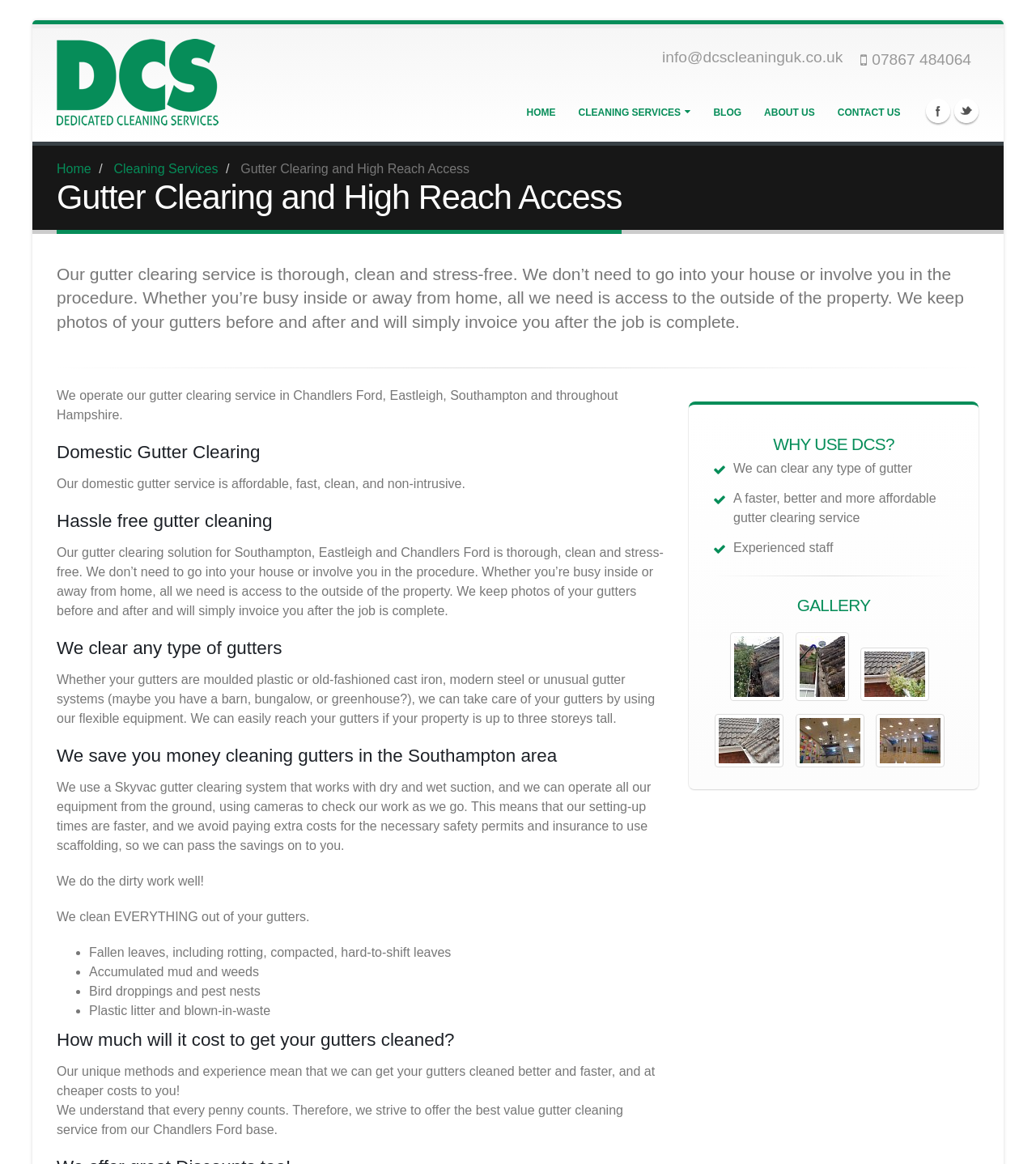Provide a comprehensive description of the webpage.

This webpage is about DCS Dedicated Cleaning Services, a company that provides gutter clearing and high reach cleaning services in Southampton, Eastleigh, and Hampshire. 

At the top of the page, there is a logo of DCS Dedicated Cleaning Services, along with a link to the company's name and contact information, including an email address and phone number. 

Below the logo, there are links to the company's social media profiles, including Facebook and Twitter. 

The main content of the page is divided into sections, with headings that describe the services offered by DCS. The first section explains the gutter clearing service, which is thorough, clean, and stress-free. The company operates from the ground, using cameras to check their work, and provides before and after photos of the gutters. 

The next section highlights the benefits of the company's domestic gutter service, which is affordable, fast, clean, and non-intrusive. 

Following this, there are sections that describe the company's ability to clear any type of gutters, including moulded plastic, cast iron, and modern steel gutters, and their use of flexible equipment to reach gutters up to three storeys tall. 

The company also emphasizes its cost-effective approach, using a Skyvac gutter clearing system that works with dry and wet suction, and operating from the ground, which avoids the need for scaffolding and reduces costs. 

A list of items that the company clears from gutters is provided, including fallen leaves, accumulated mud and weeds, bird droppings, and plastic litter. 

The page also includes a section on the cost of gutter cleaning, with the company emphasizing its unique methods and experience, which enable it to offer a better and faster service at a lower cost. 

Further down the page, there is a section highlighting the benefits of using DCS, including the company's ability to clear any type of gutter, its faster and more affordable service, and its experienced staff. 

Finally, there is a gallery section that showcases the company's services through images, including high reach gutter clearing, high reach gutter blow, gutter clearing in Southampton, and internal high access vent cleaning.